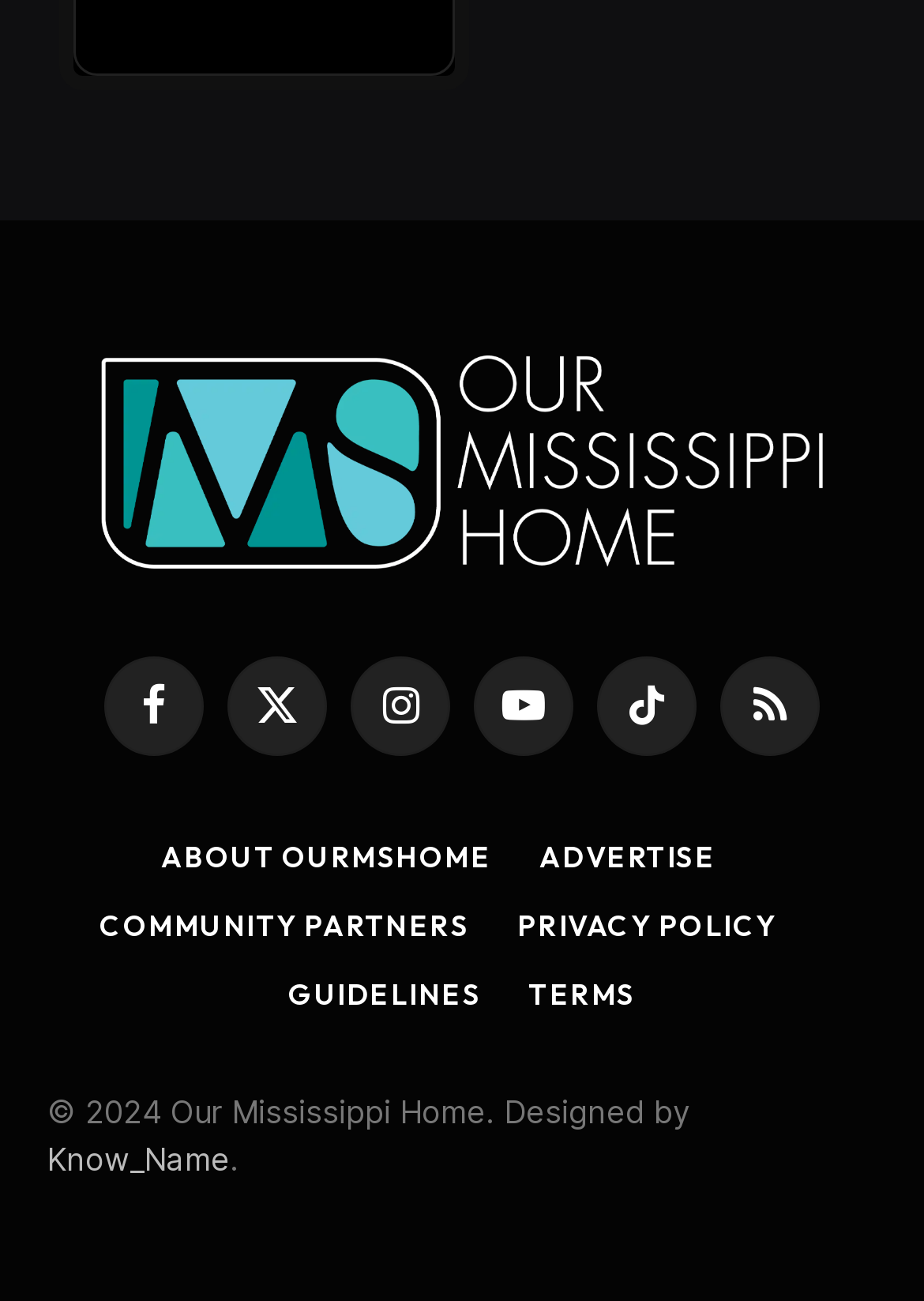How many social media links are available?
Look at the screenshot and provide an in-depth answer.

I counted the number of social media links available on the webpage, which are Facebook, Twitter, Instagram, YouTube, TikTok, and RSS.